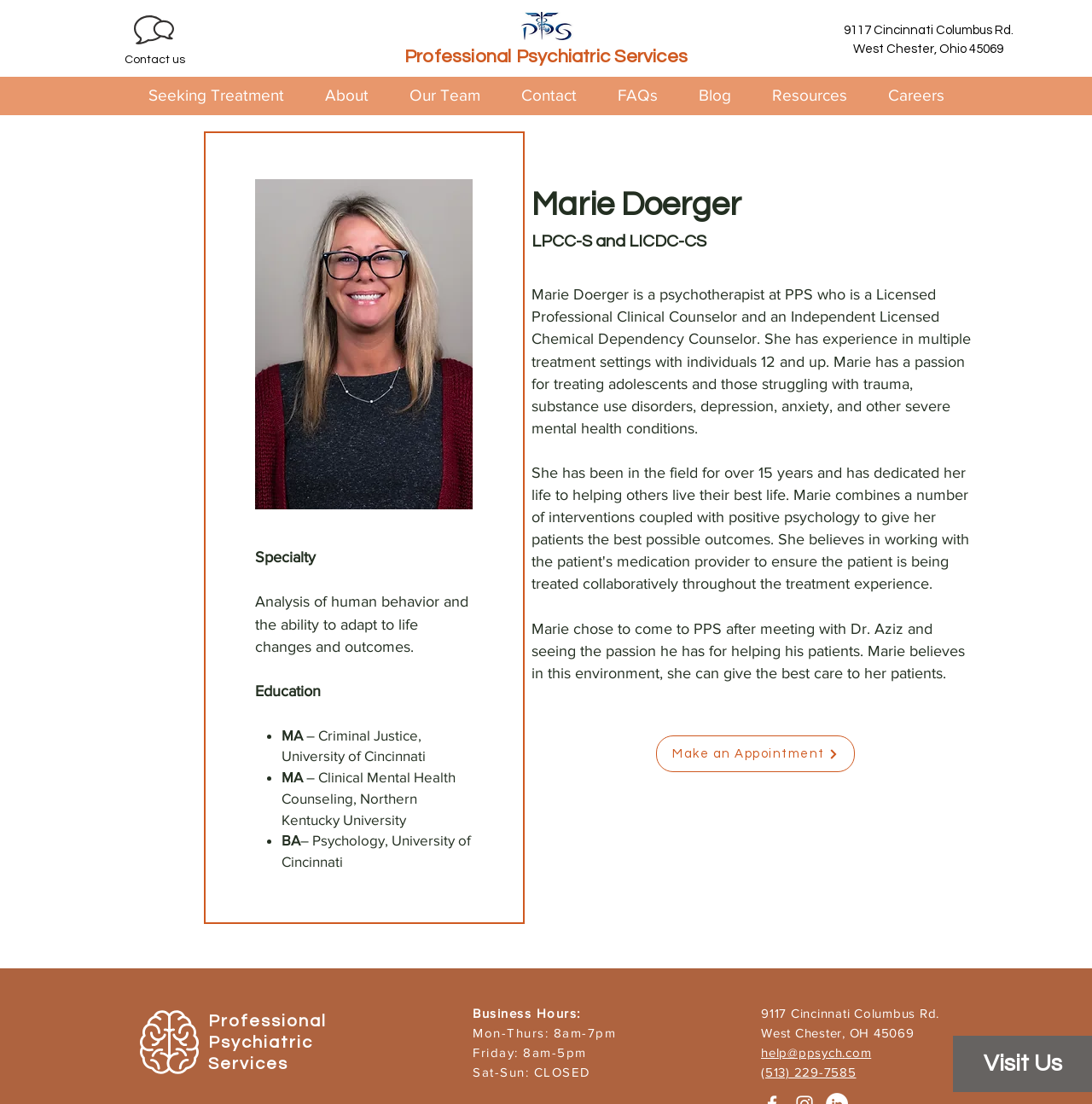Please find the bounding box coordinates of the section that needs to be clicked to achieve this instruction: "visit Gopalan Sports Center".

None